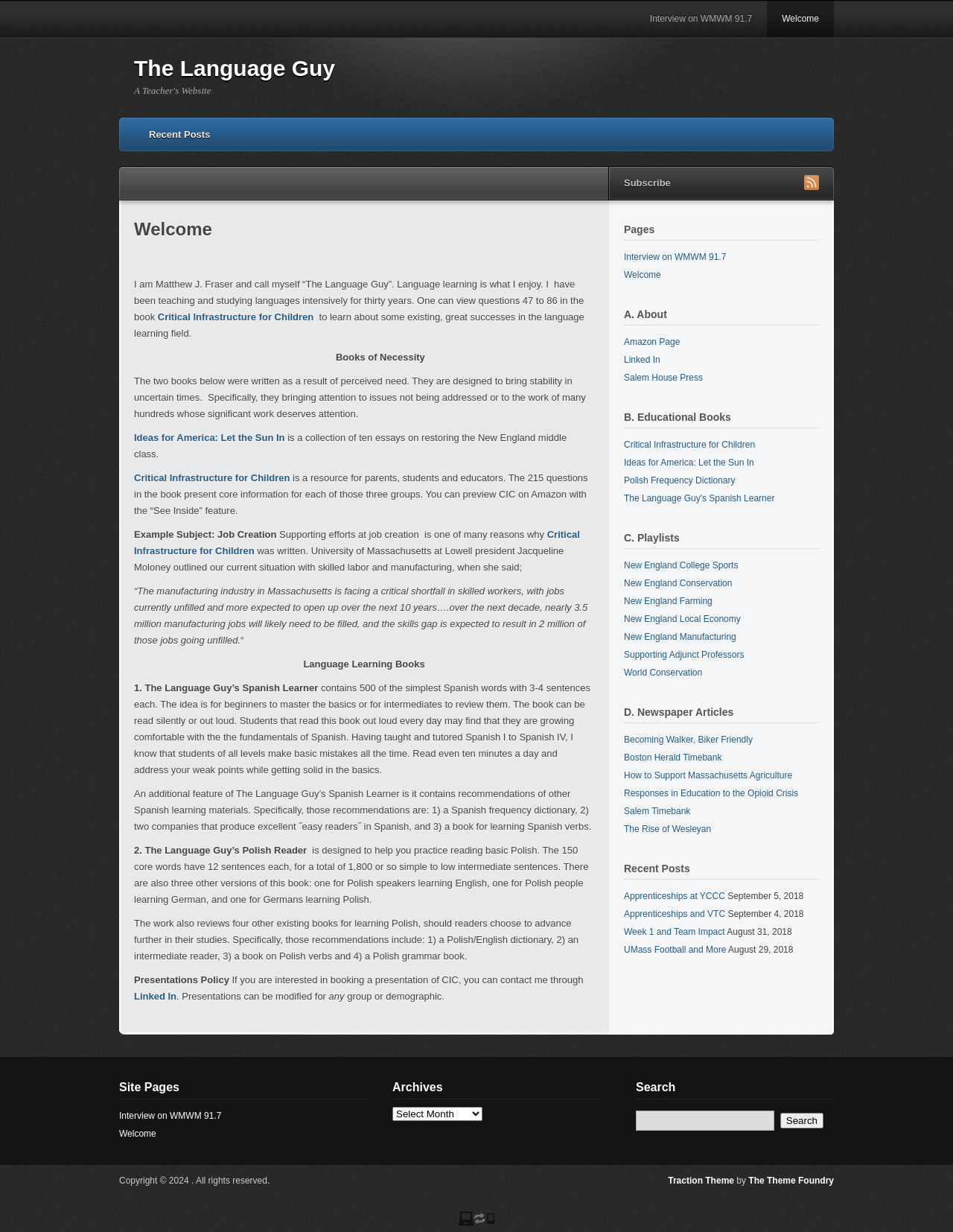Generate a comprehensive caption for the webpage you are viewing.

The webpage is titled "The Language Guy" and appears to be a personal website or blog focused on language learning and education. At the top of the page, there are several links, including "Interview on WMWM 91.7", "Welcome", and "The Language Guy", which may serve as a navigation menu.

Below the top links, there is a heading titled "Subscribe" with a link to an "RSS Feed" and an image associated with it. Next to the "Subscribe" section is a heading titled "Welcome" with a brief introduction to the website's author, Matthew J. Fraser, who describes himself as "The Language Guy" and shares his background in language learning and teaching.

The main content of the page is divided into several sections. The first section appears to be a blog or article section, where the author shares his thoughts and experiences on language learning and education. The text is divided into paragraphs, with links to other resources and books scattered throughout.

The next section is titled "Language Learning Books" and features two books written by the author: "The Language Guy's Spanish Learner" and "The Language Guy's Polish Reader". Each book is described in detail, with information on its content and purpose.

Further down the page, there are several headings and links organized into categories, including "Pages", "A. About", "B. Educational Books", "C. Playlists", "D. Newspaper Articles", and "Recent Posts". These sections appear to provide additional resources and information on various topics related to language learning and education.

At the bottom of the page, there are two more headings: "Site Pages" and "Archives", which may provide access to additional content or archives of the website. Finally, there is a "Search" heading with a combobox that allows users to search the website.